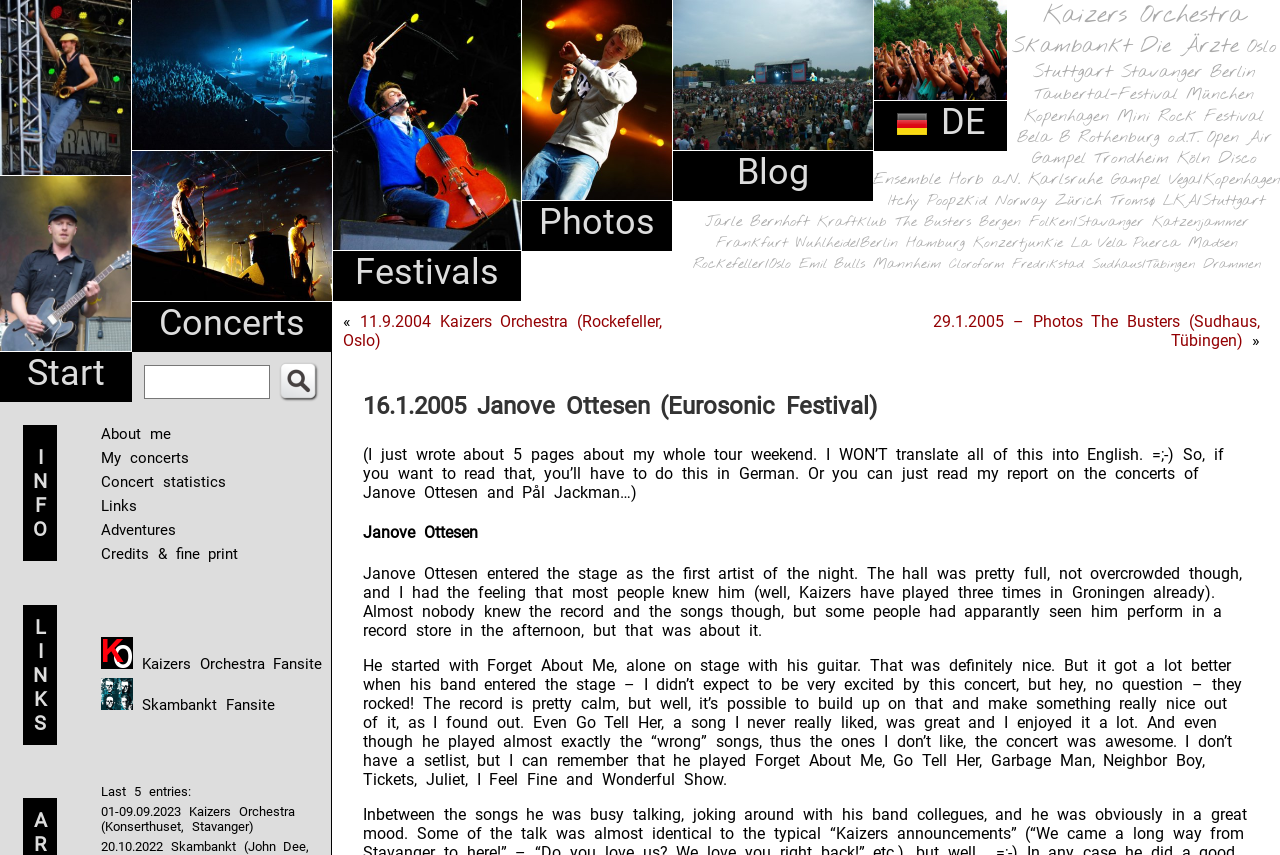Reply to the question with a single word or phrase:
What is the name of the band associated with the link located below the link 'Kaizers Orchestra'?

Skambankt